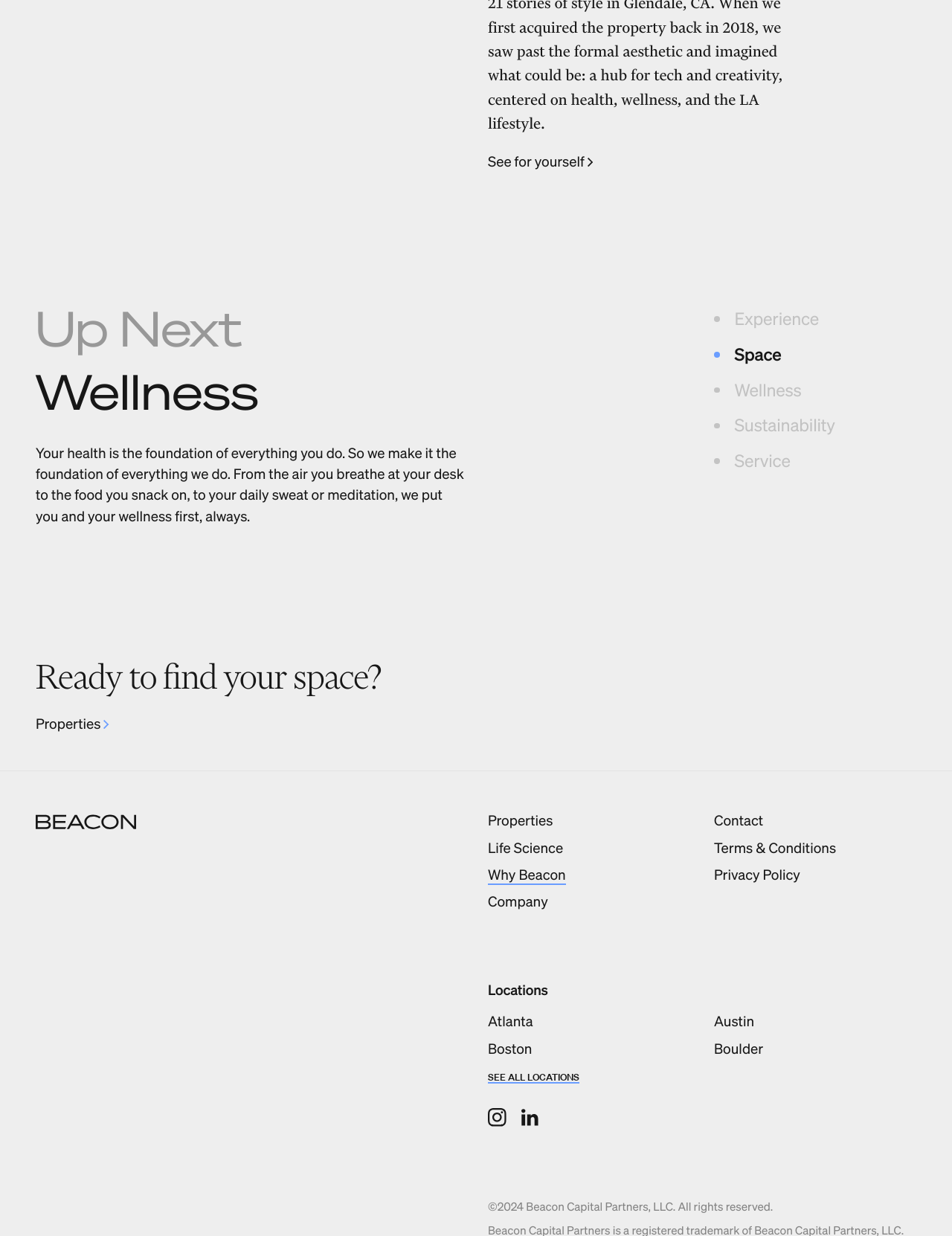From the element description: "See for yourself", extract the bounding box coordinates of the UI element. The coordinates should be expressed as four float numbers between 0 and 1, in the order [left, top, right, bottom].

[0.5, 0.11, 0.635, 0.139]